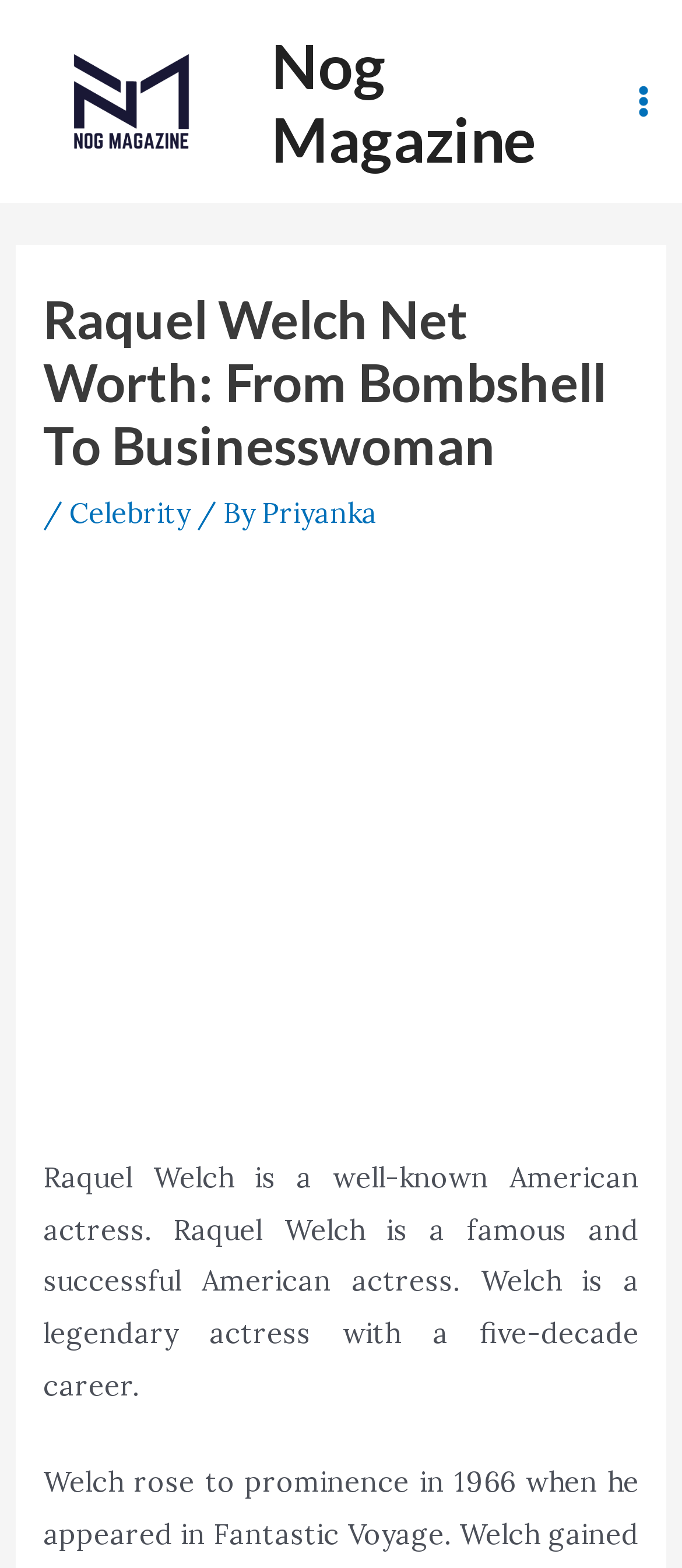What is the profession of Raquel Welch?
Using the image as a reference, give an elaborate response to the question.

Based on the webpage content, it is mentioned that 'Raquel Welch is a well-known American actress. Raquel Welch is a famous and successful American actress. Welch is a legendary actress with a five-decade career.' This clearly indicates that Raquel Welch is an actress.